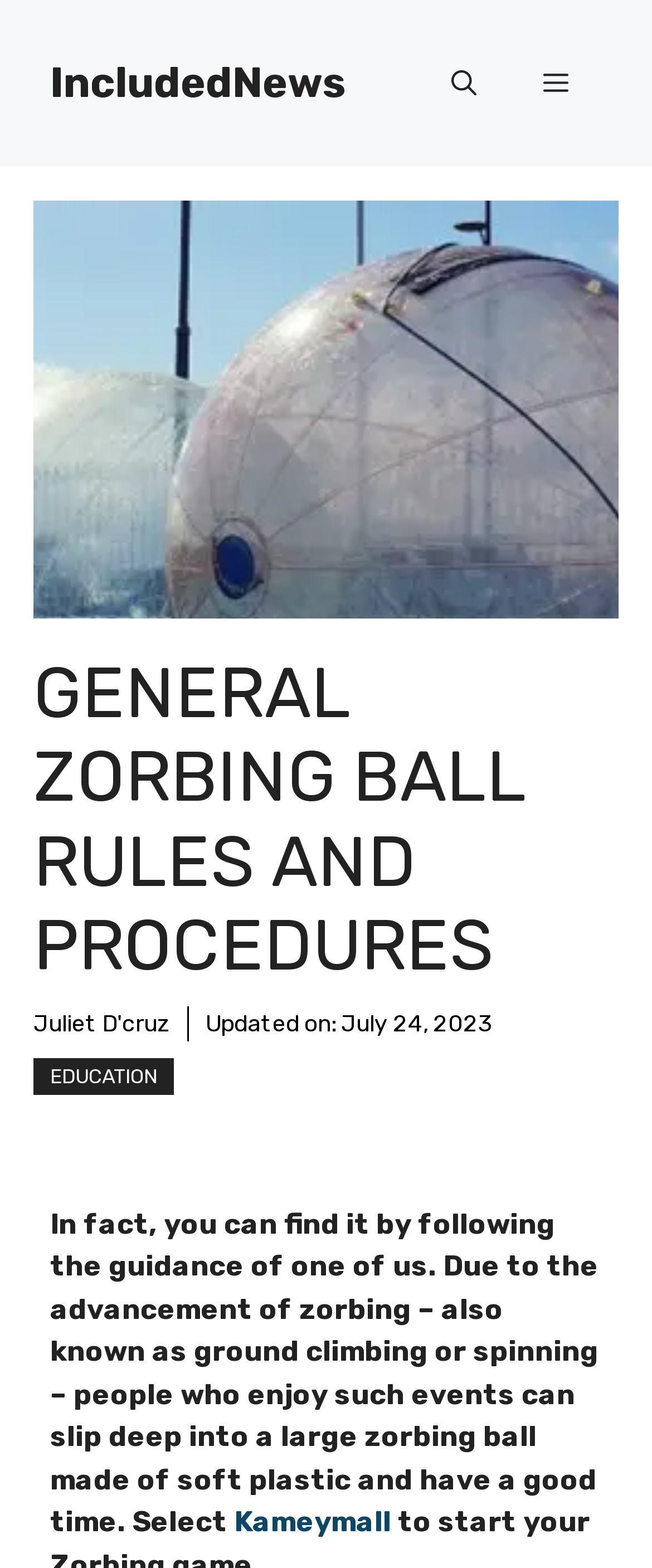Identify the bounding box of the HTML element described as: "The New MacBook Pro".

None